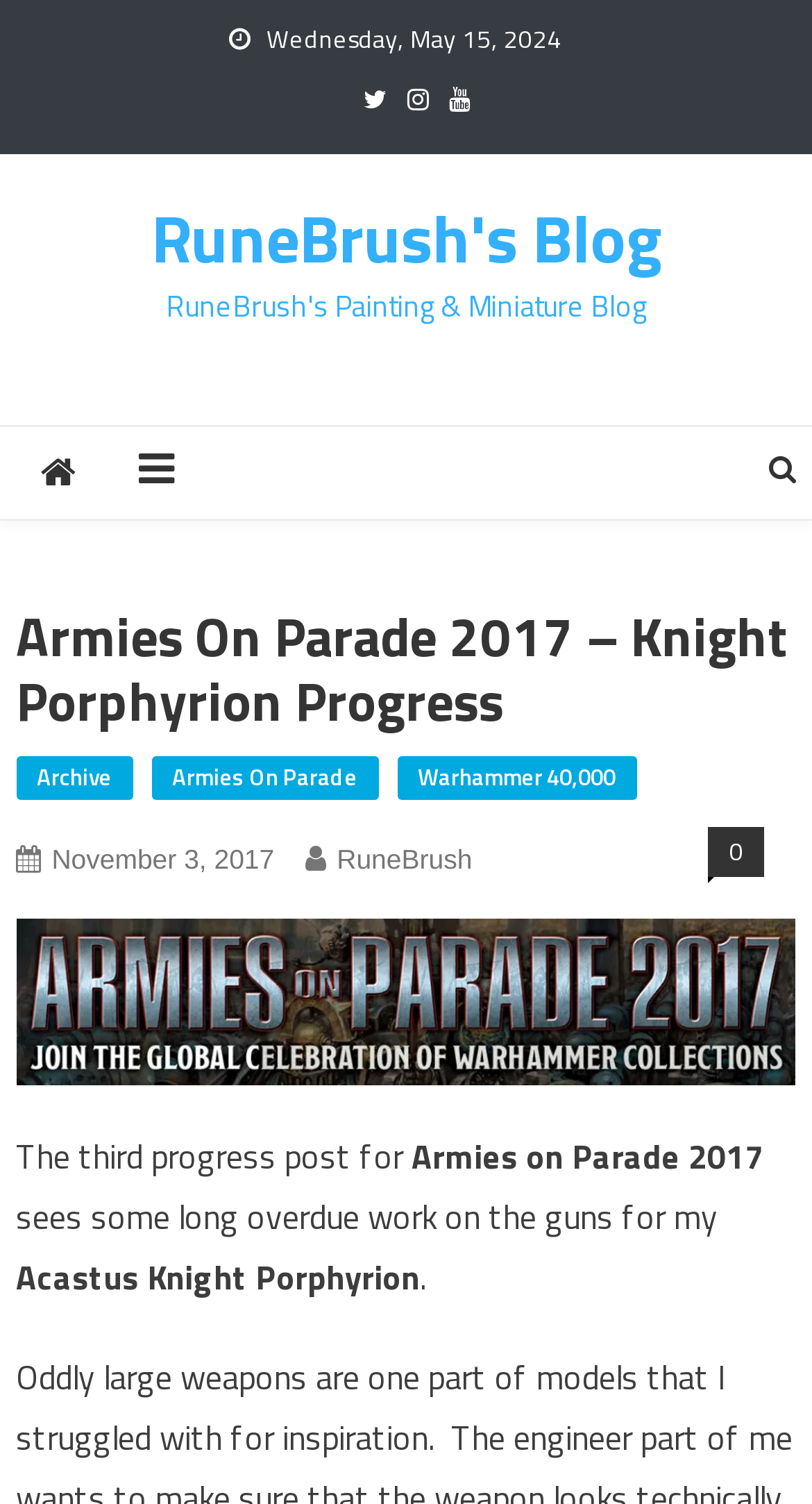What is the author of the blog post?
Based on the image, please offer an in-depth response to the question.

I found the author of the blog post by looking at the section below the title, where it says 'RuneBrush'.